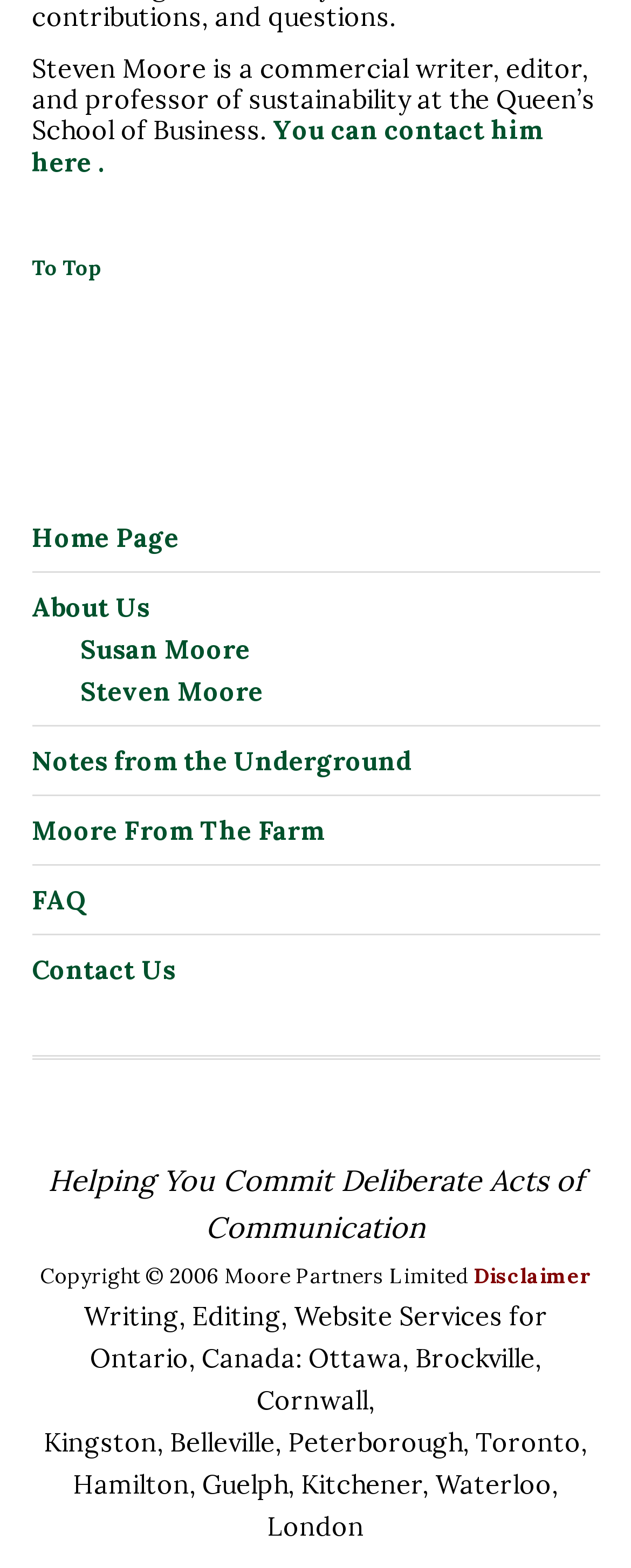Provide a one-word or short-phrase response to the question:
How many cities are mentioned in the webpage?

12